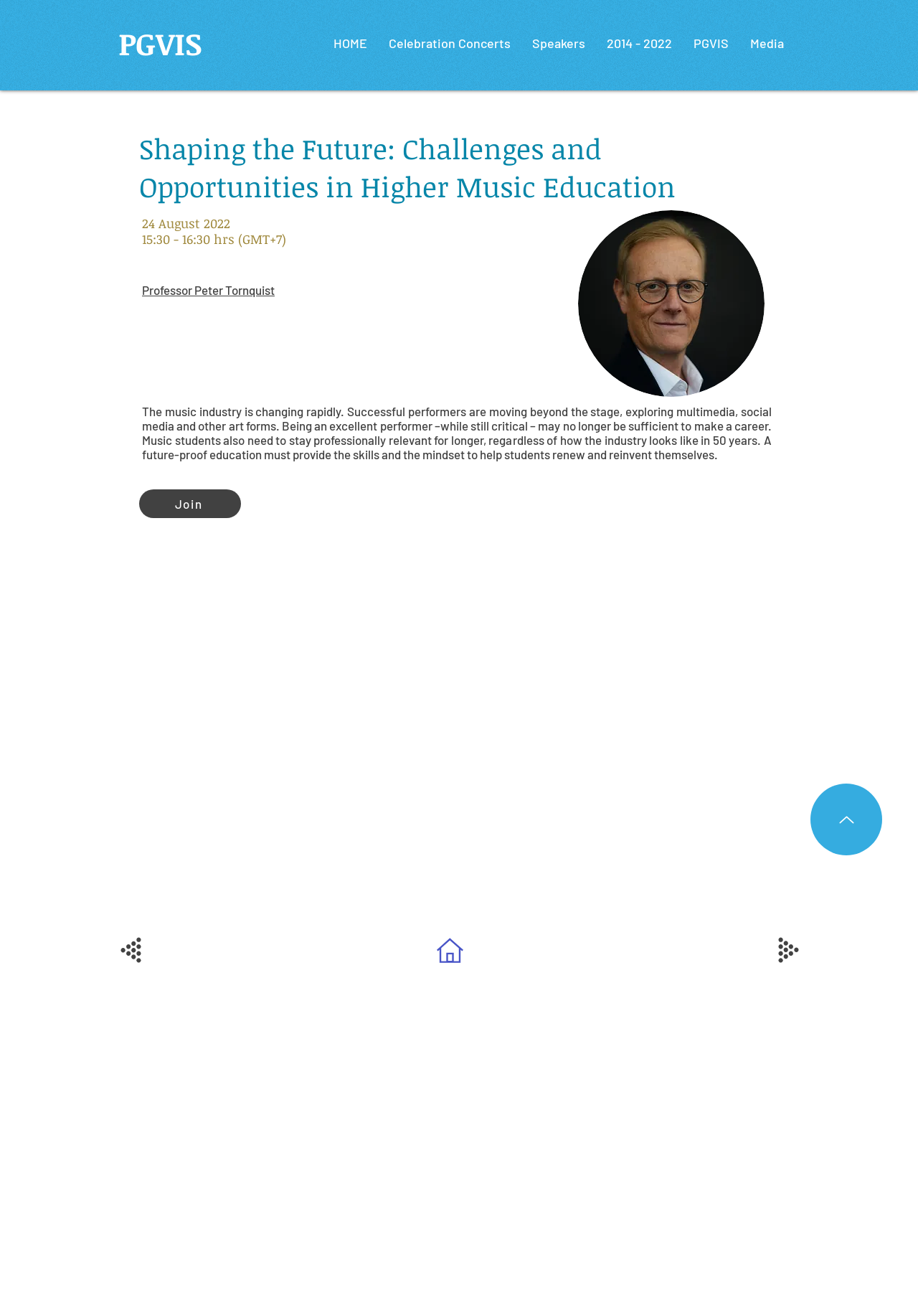Show the bounding box coordinates of the region that should be clicked to follow the instruction: "Read about Professor Peter Tornquist."

[0.155, 0.215, 0.299, 0.226]